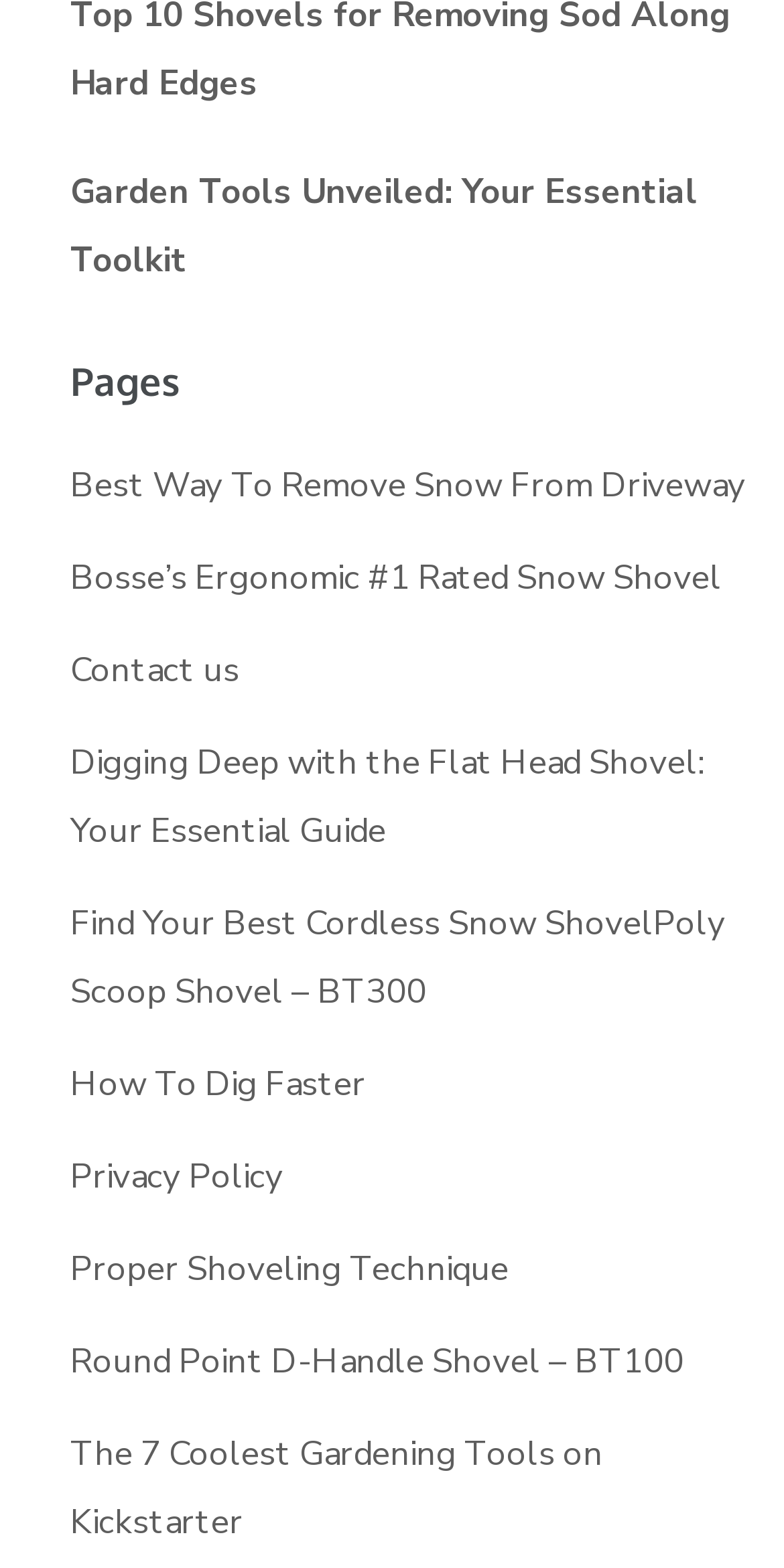Locate the bounding box coordinates of the element you need to click to accomplish the task described by this instruction: "Visit publisher website".

None